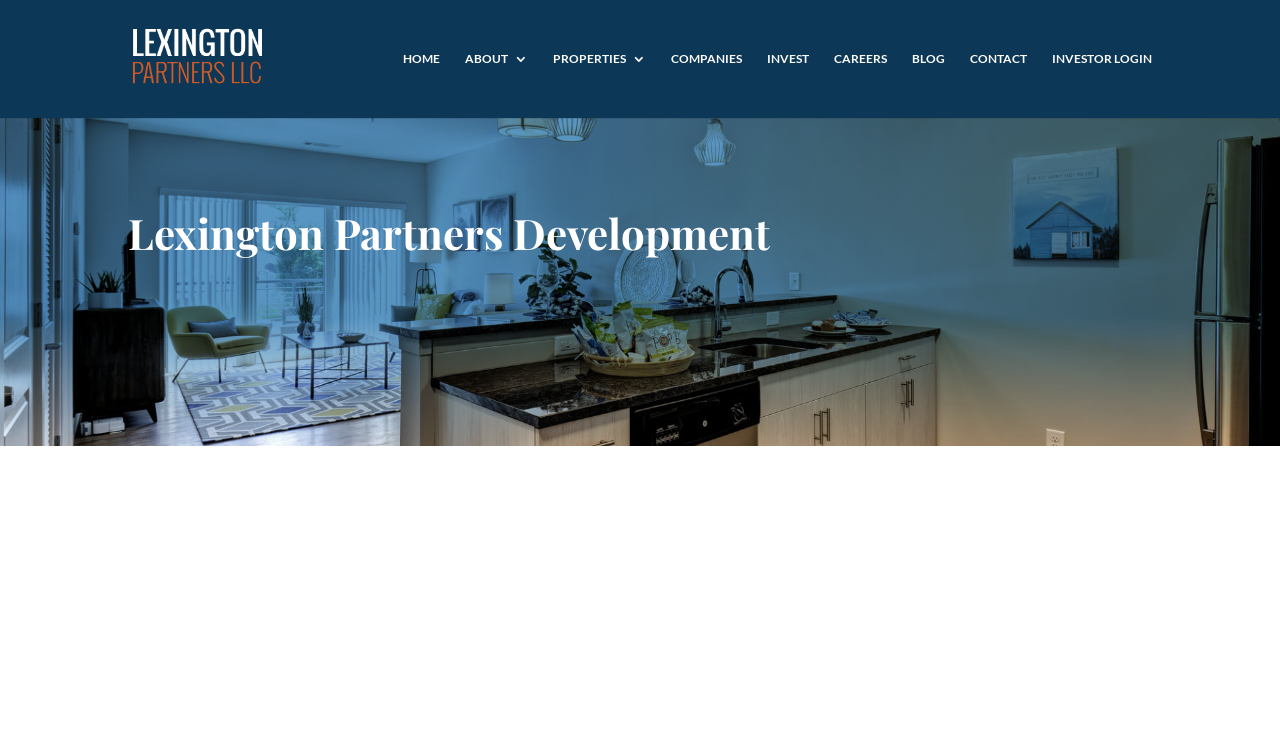Pinpoint the bounding box coordinates of the clickable area necessary to execute the following instruction: "view properties". The coordinates should be given as four float numbers between 0 and 1, namely [left, top, right, bottom].

[0.432, 0.069, 0.505, 0.156]